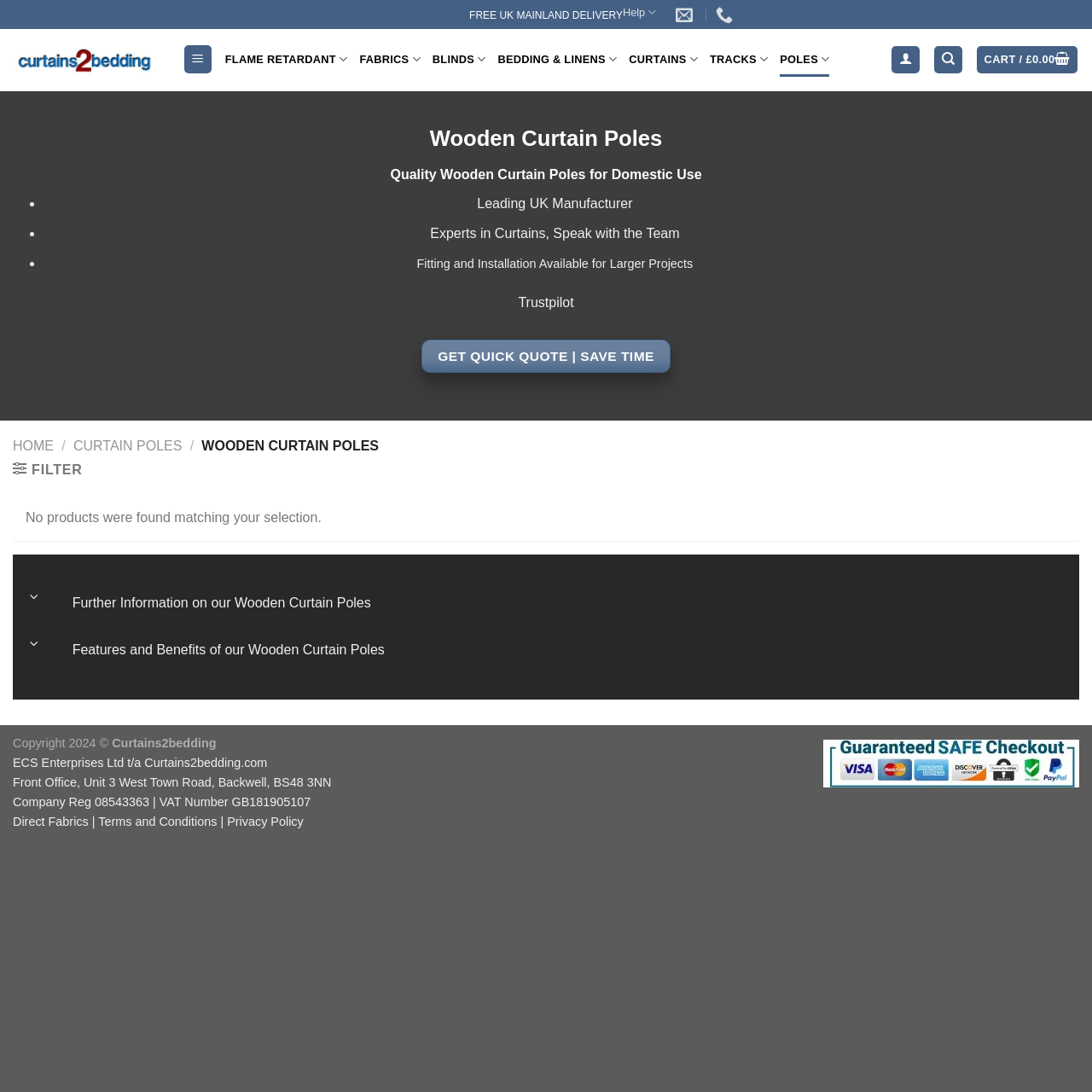Please specify the bounding box coordinates of the clickable region necessary for completing the following instruction: "Visit the home page". The coordinates must consist of four float numbers between 0 and 1, i.e., [left, top, right, bottom].

None